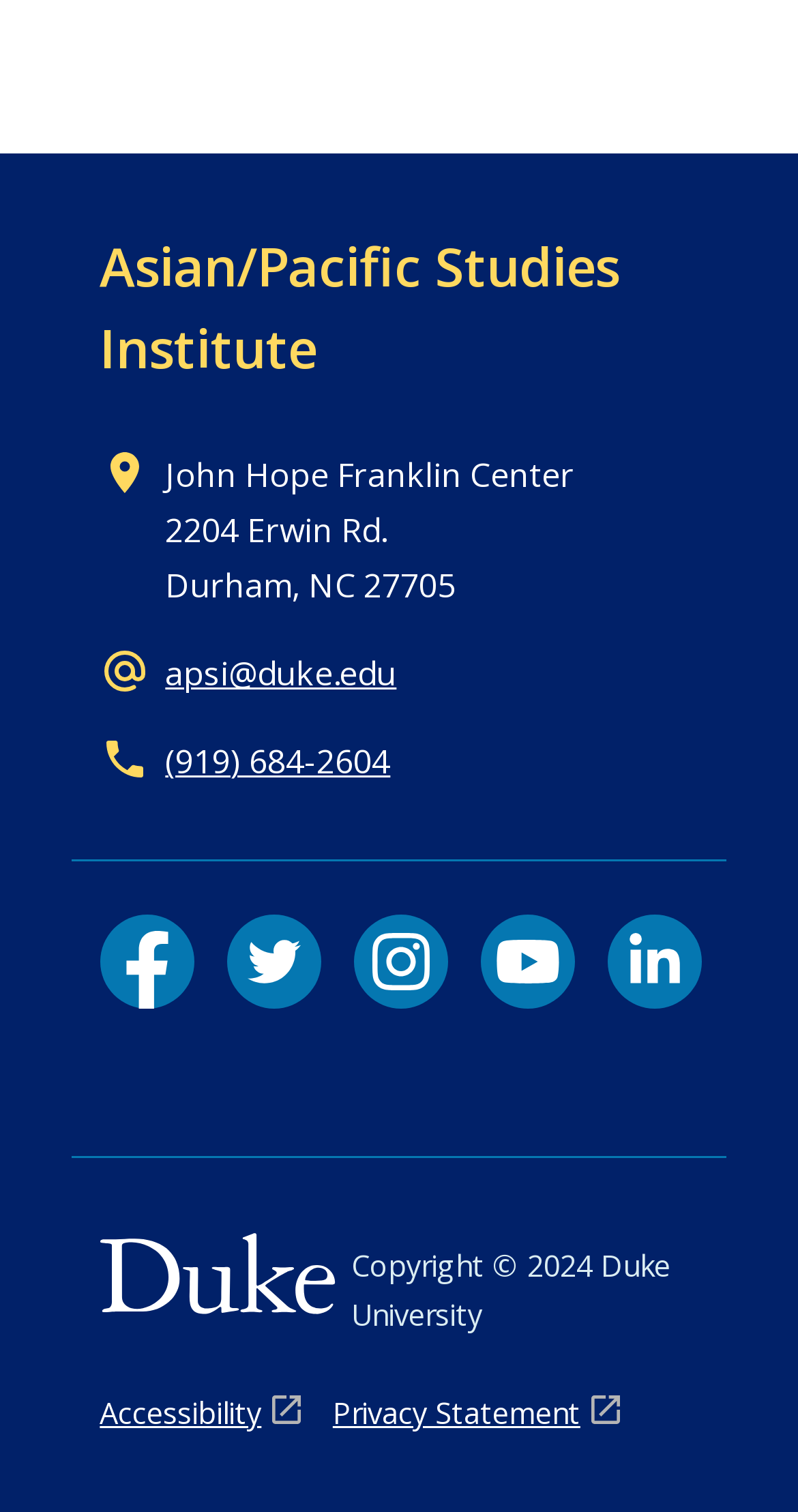Predict the bounding box coordinates of the area that should be clicked to accomplish the following instruction: "send an email to apsi@duke.edu". The bounding box coordinates should consist of four float numbers between 0 and 1, i.e., [left, top, right, bottom].

[0.207, 0.431, 0.497, 0.46]